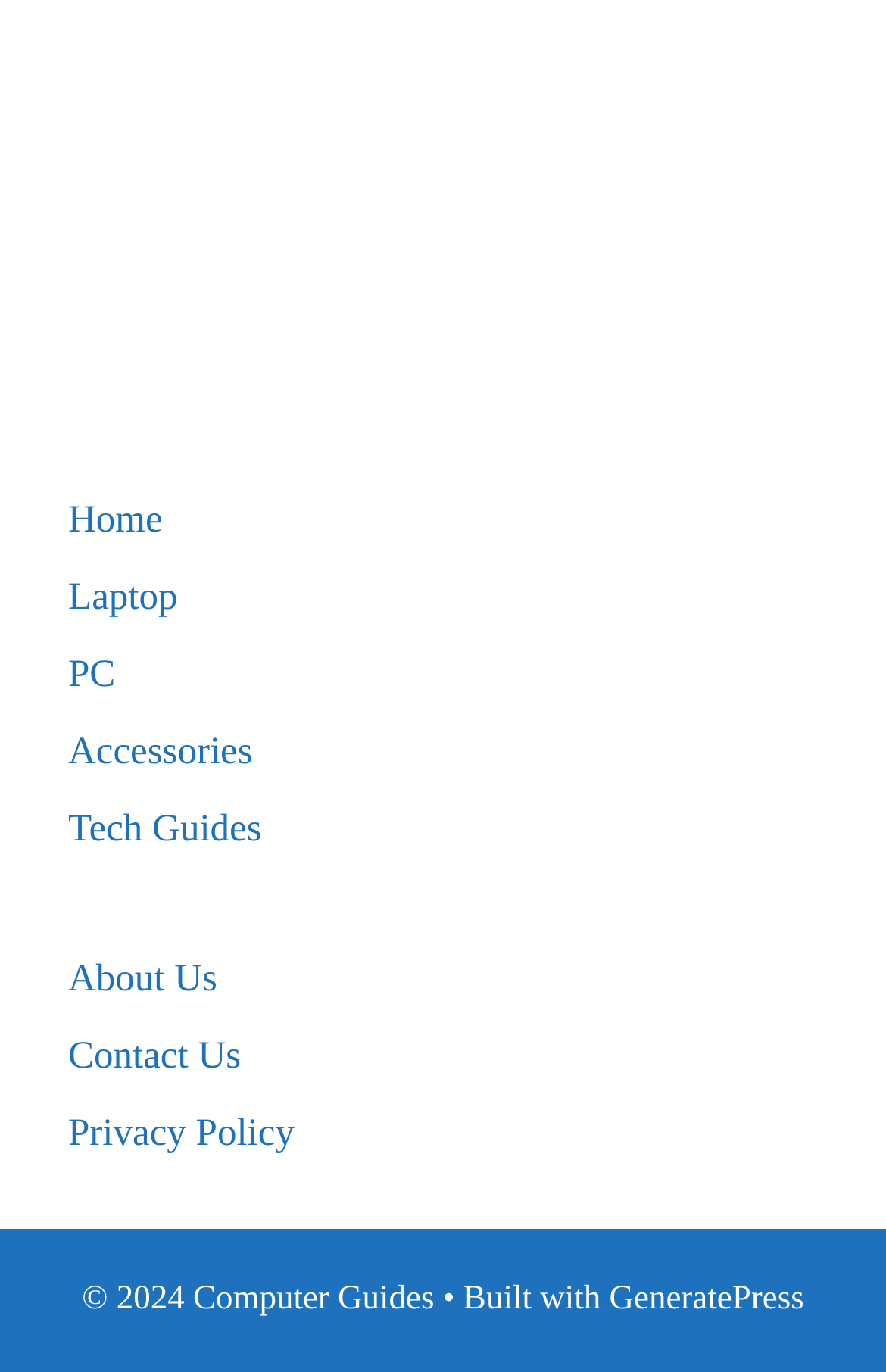Answer the following query concisely with a single word or phrase:
What is the main category of products?

Computer